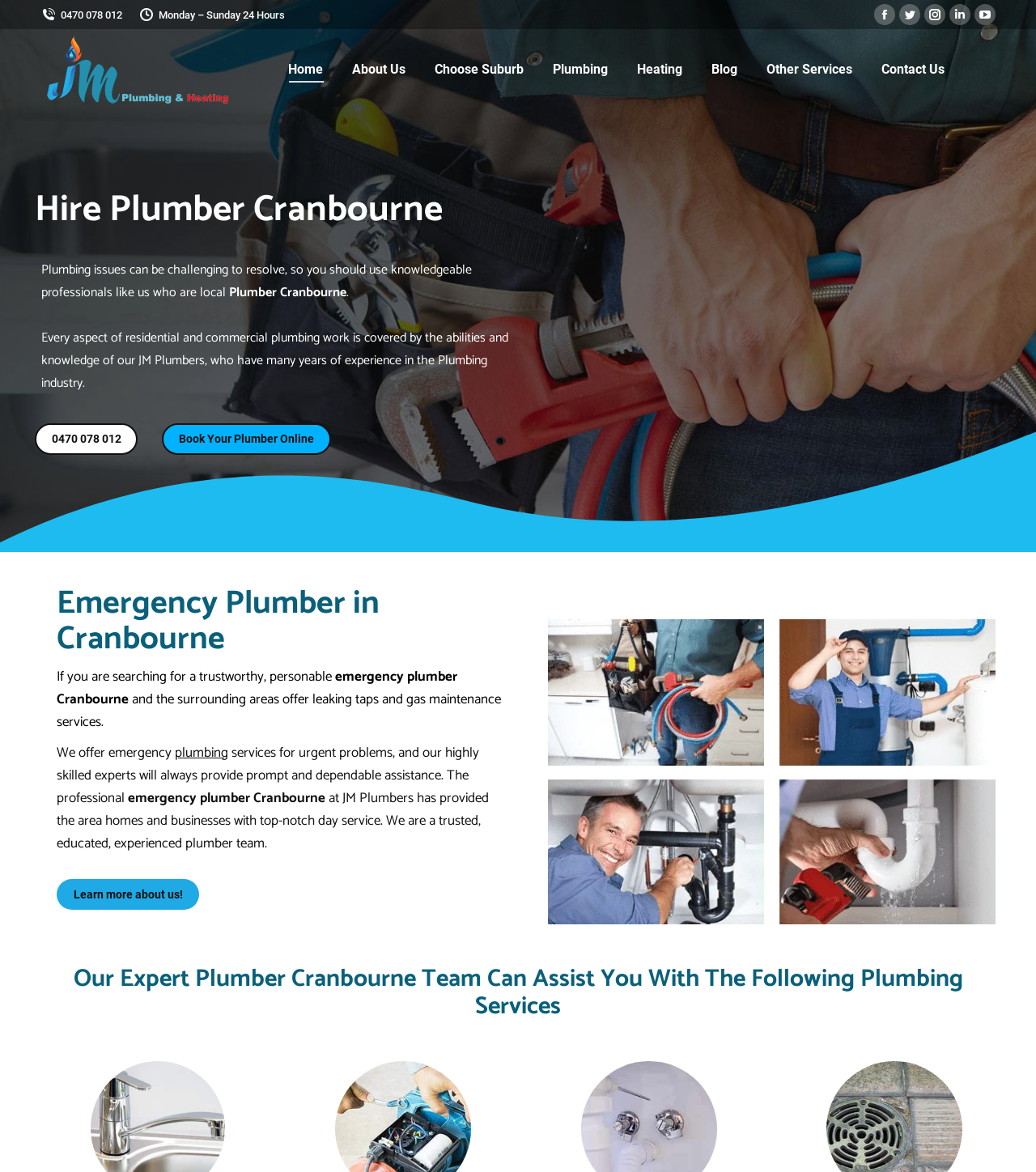What is the phone number of the plumber?
Offer a detailed and exhaustive answer to the question.

I found the phone number by looking at the top-right corner of the webpage, where it is displayed prominently as '0470 078 012'. This is likely the contact number for the plumber.